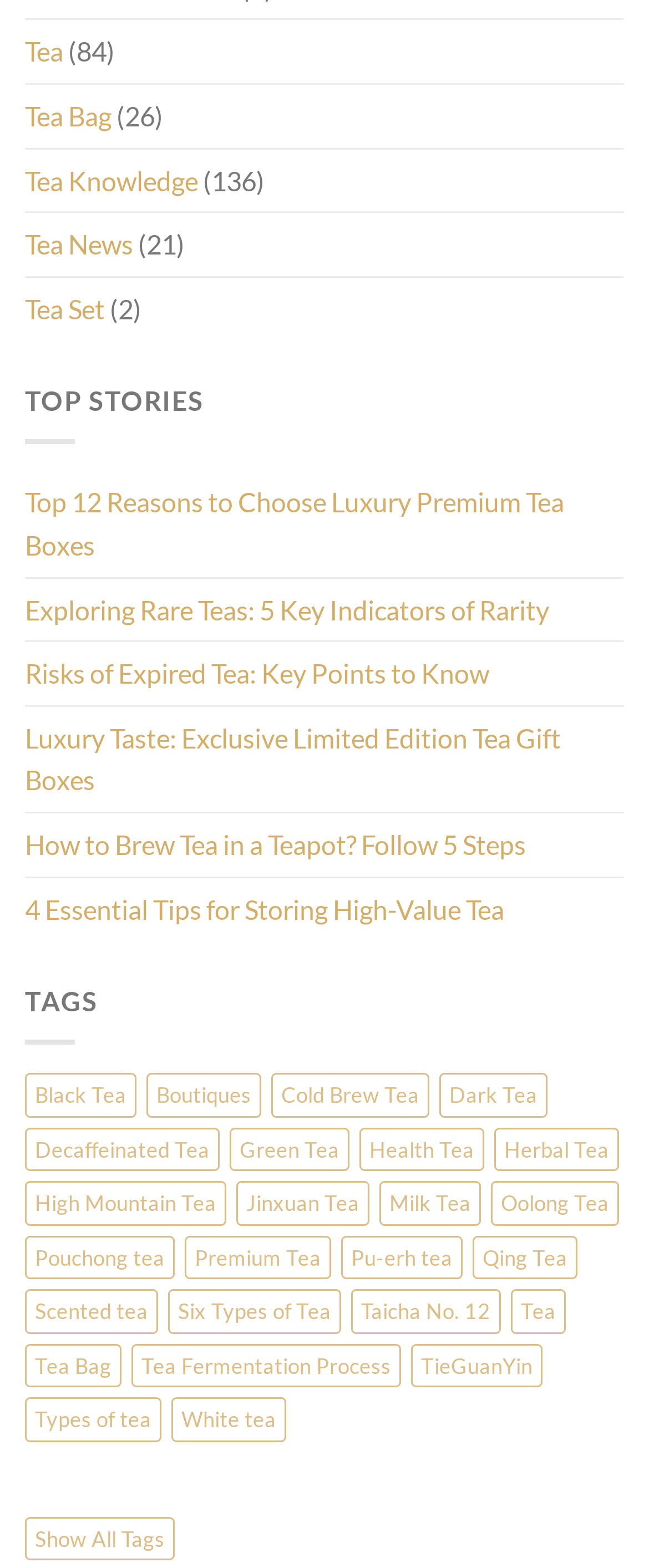Find the bounding box coordinates of the area that needs to be clicked in order to achieve the following instruction: "Read Top 12 Reasons to Choose Luxury Premium Tea Boxes". The coordinates should be specified as four float numbers between 0 and 1, i.e., [left, top, right, bottom].

[0.038, 0.301, 0.962, 0.368]